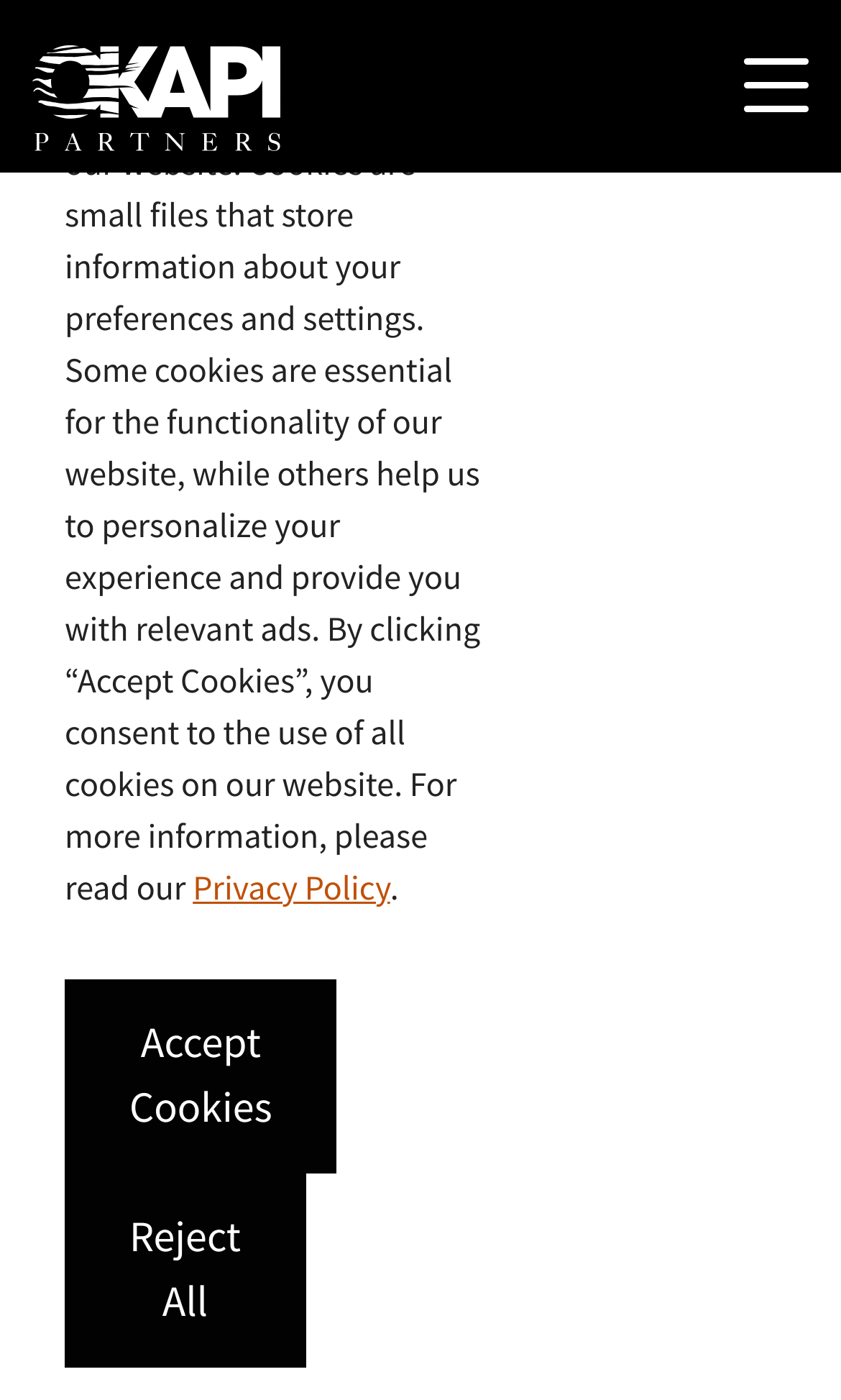Can you find the bounding box coordinates for the element that needs to be clicked to execute this instruction: "Go to Okapi Partners homepage"? The coordinates should be given as four float numbers between 0 and 1, i.e., [left, top, right, bottom].

[0.038, 0.032, 0.333, 0.109]